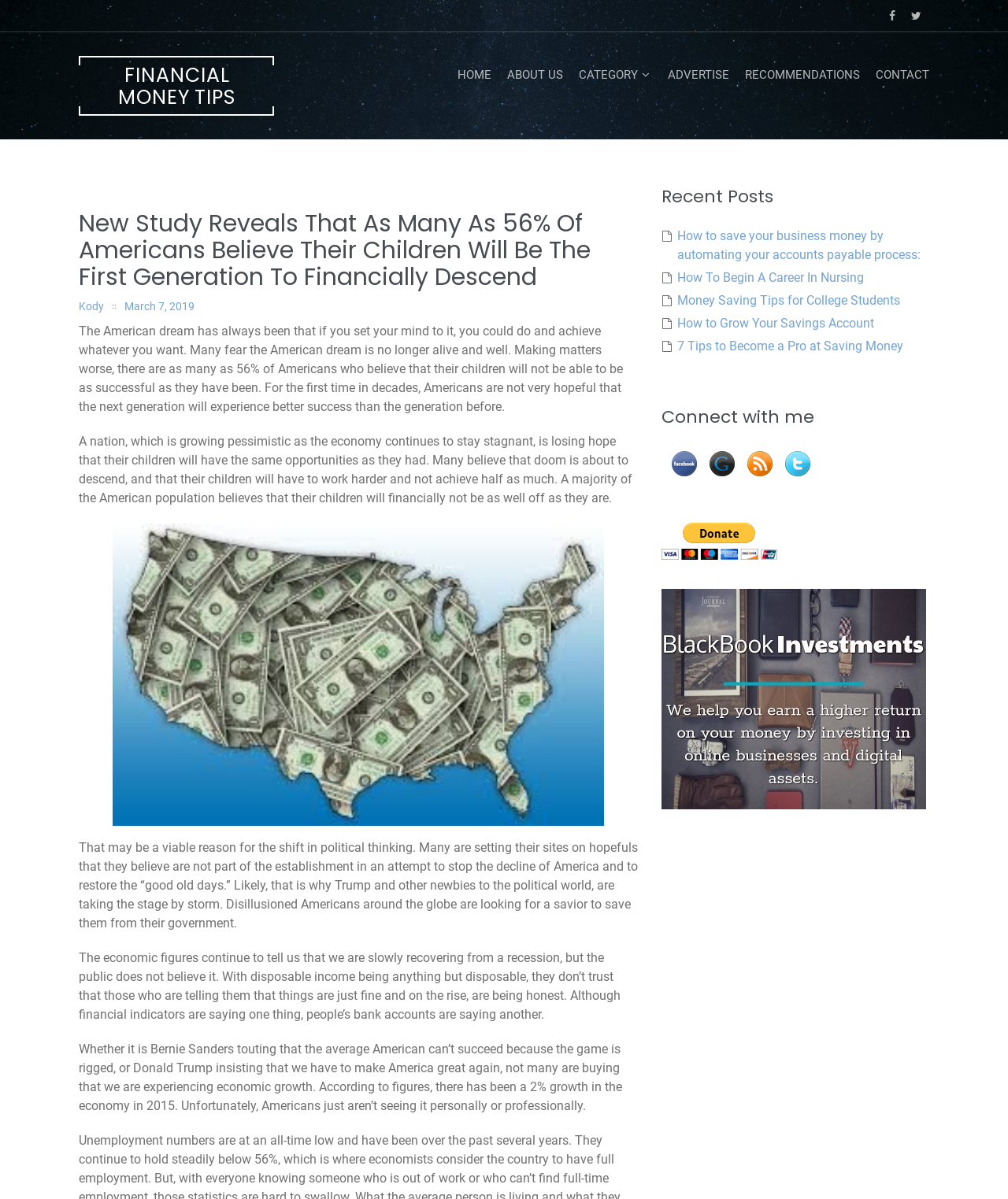Identify the bounding box coordinates of the specific part of the webpage to click to complete this instruction: "dismiss the notification".

None